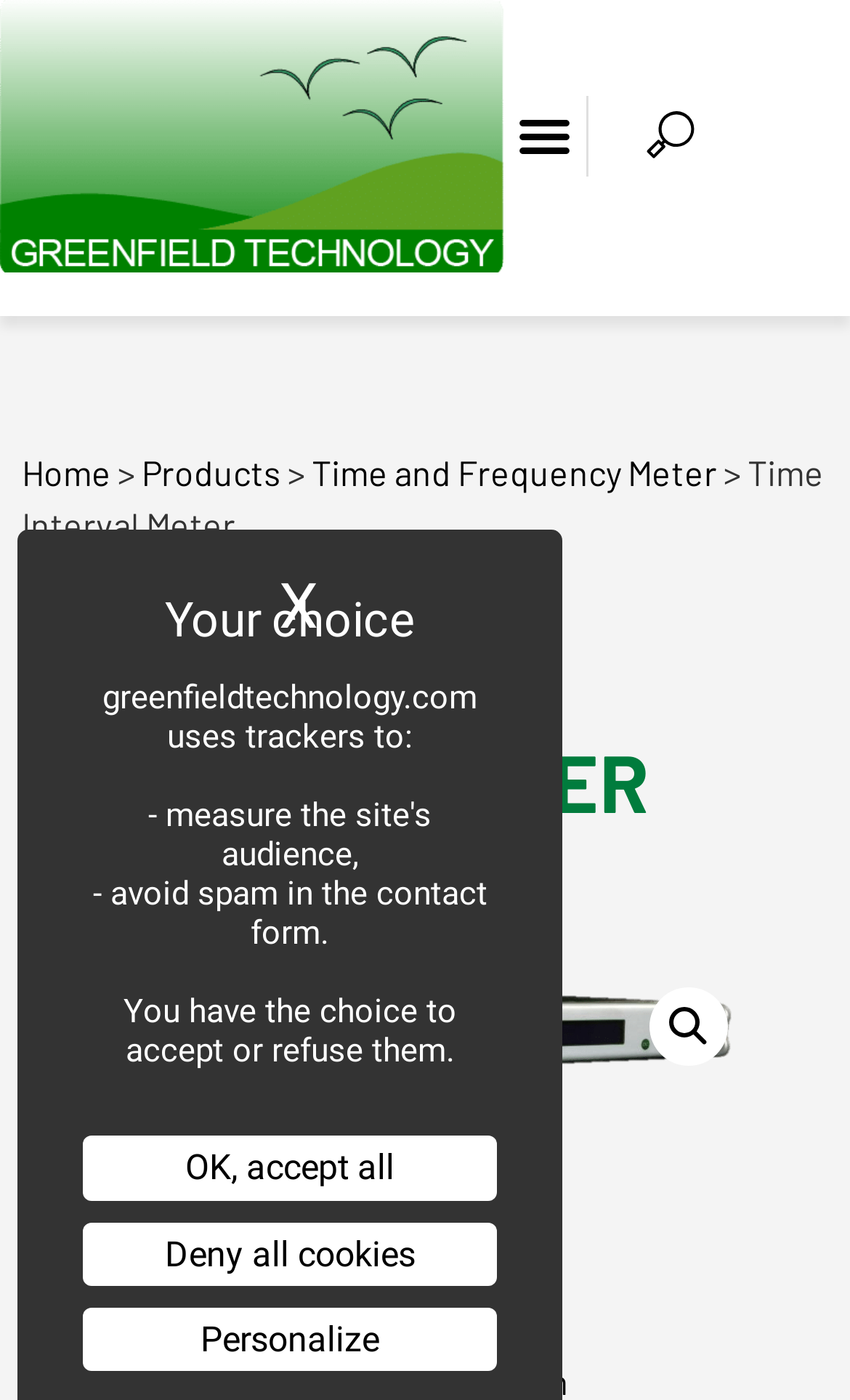How many channels does the product have?
Provide a detailed and well-explained answer to the question.

The webpage mentions 'Two Channels (Start, Stop)' in the StaticText which indicates that the product has two channels.